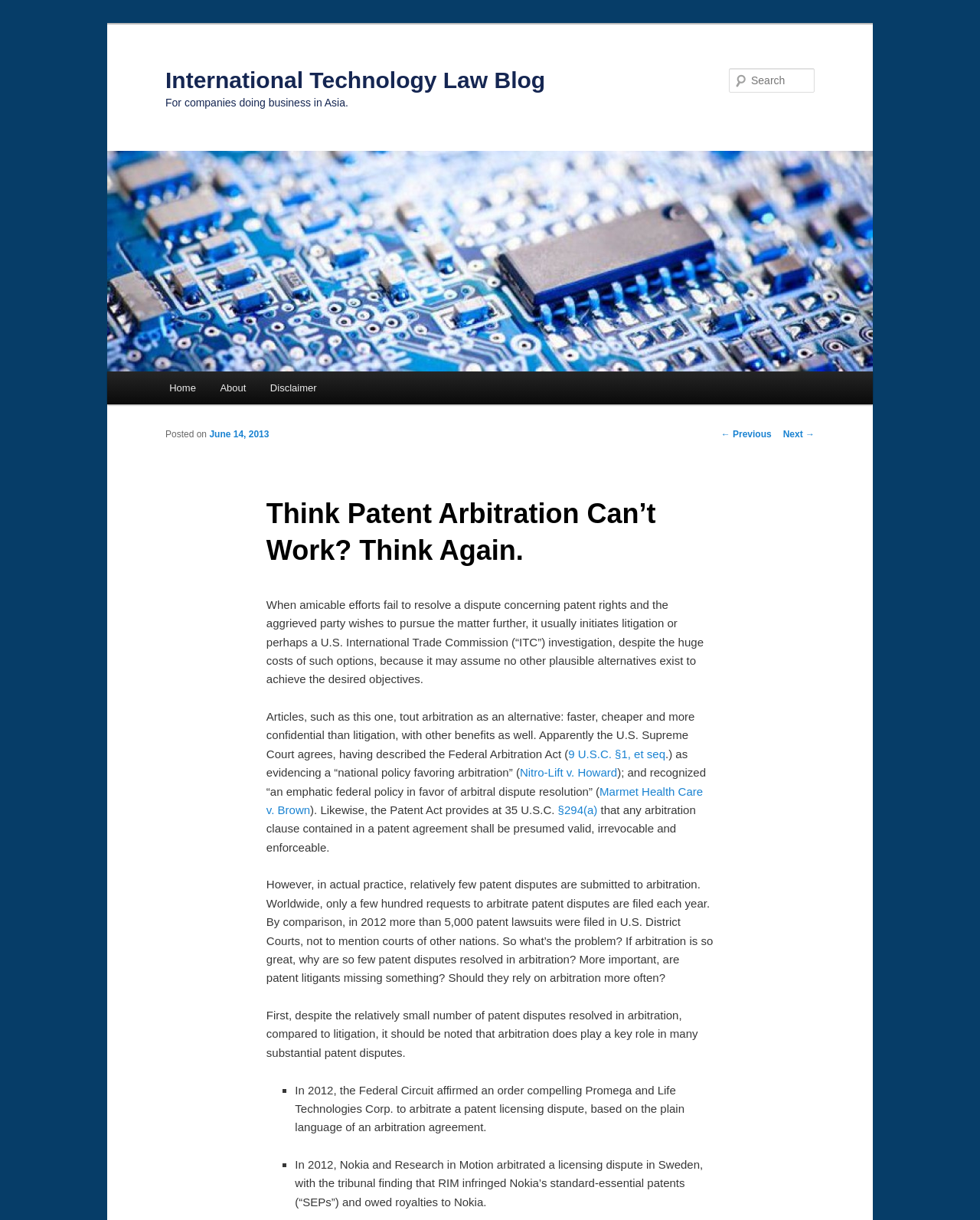Identify the bounding box coordinates for the element you need to click to achieve the following task: "Read the previous post". The coordinates must be four float values ranging from 0 to 1, formatted as [left, top, right, bottom].

[0.736, 0.352, 0.787, 0.36]